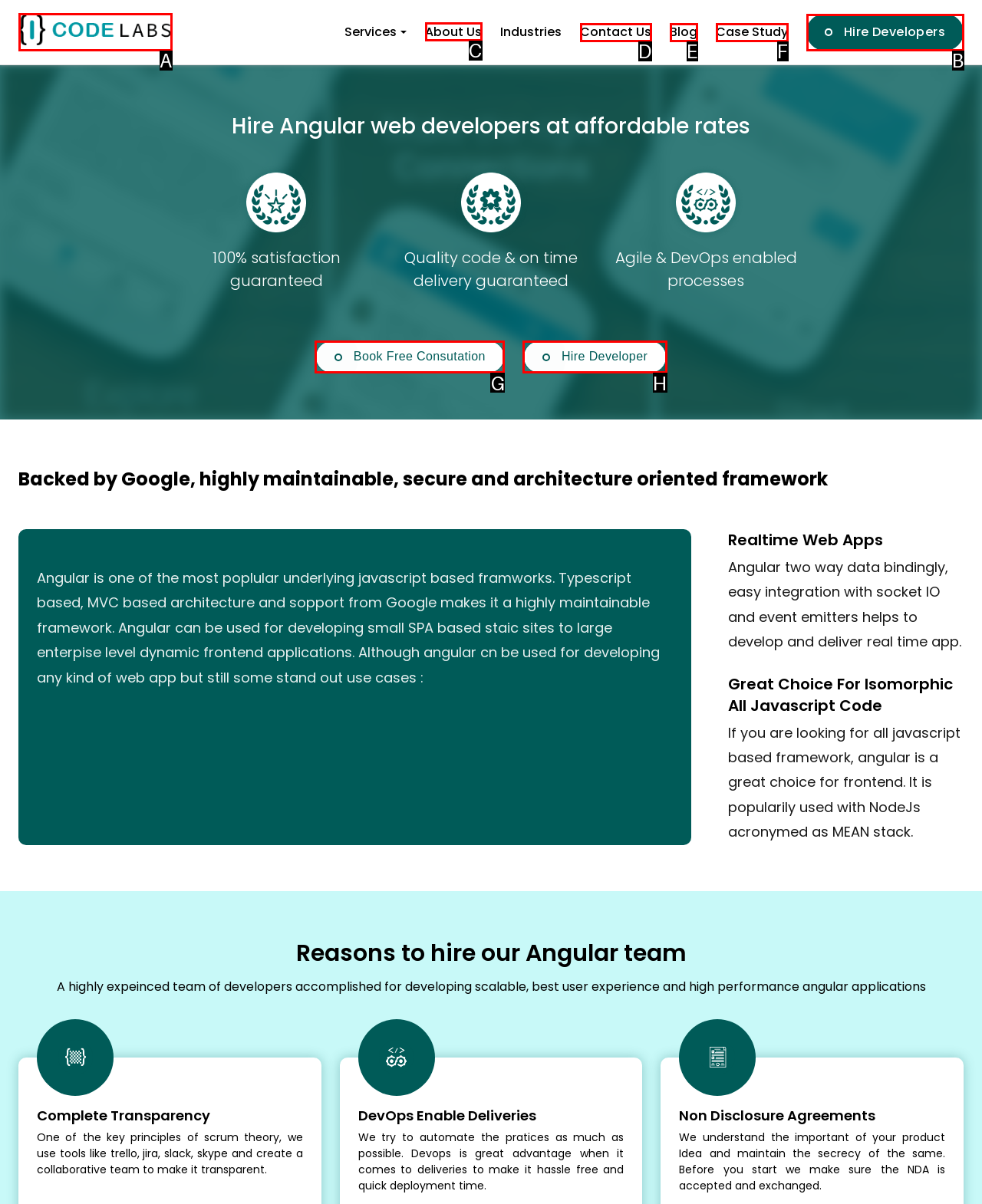For the instruction: Click the 'About Us' link, which HTML element should be clicked?
Respond with the letter of the appropriate option from the choices given.

C